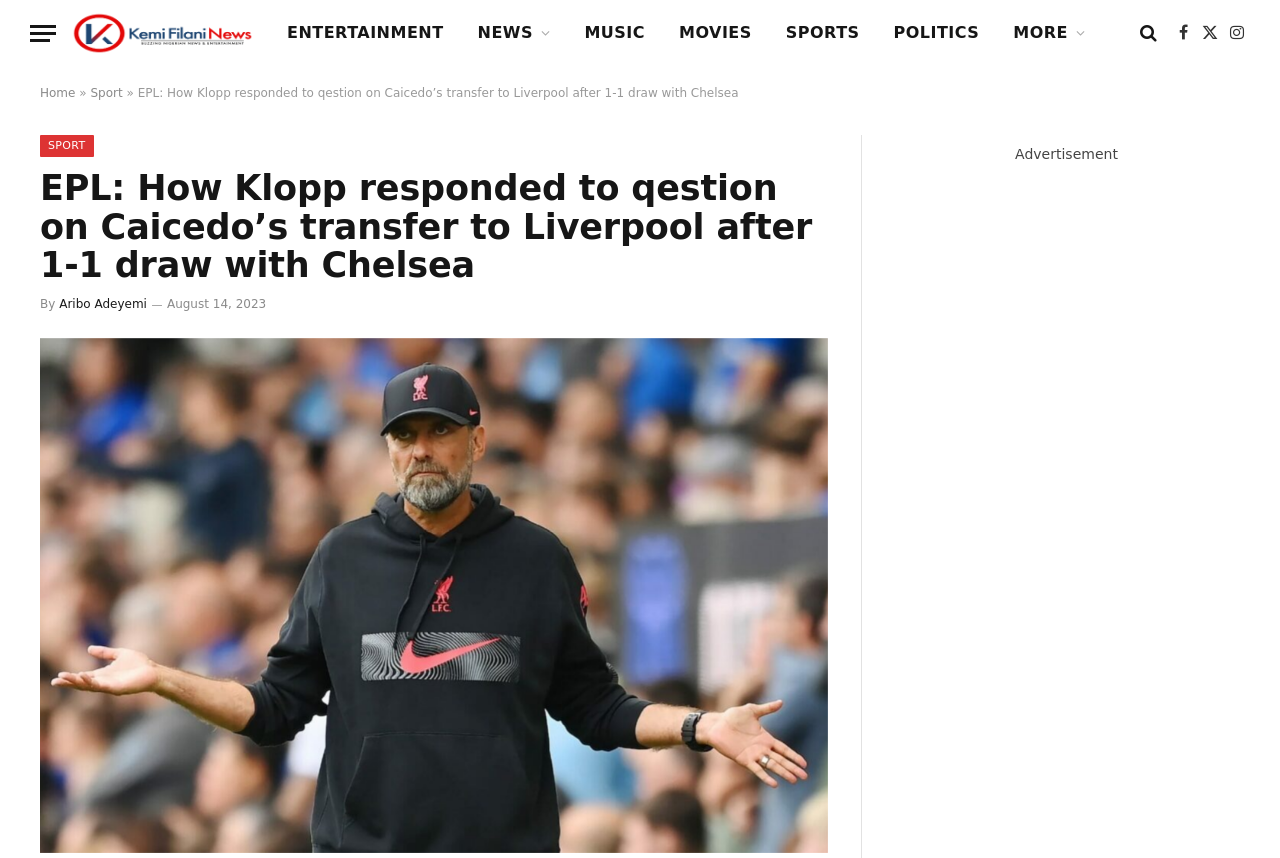Identify the bounding box for the described UI element. Provide the coordinates in (top-left x, top-left y, bottom-right x, bottom-right y) format with values ranging from 0 to 1: MORE

[0.778, 0.0, 0.861, 0.077]